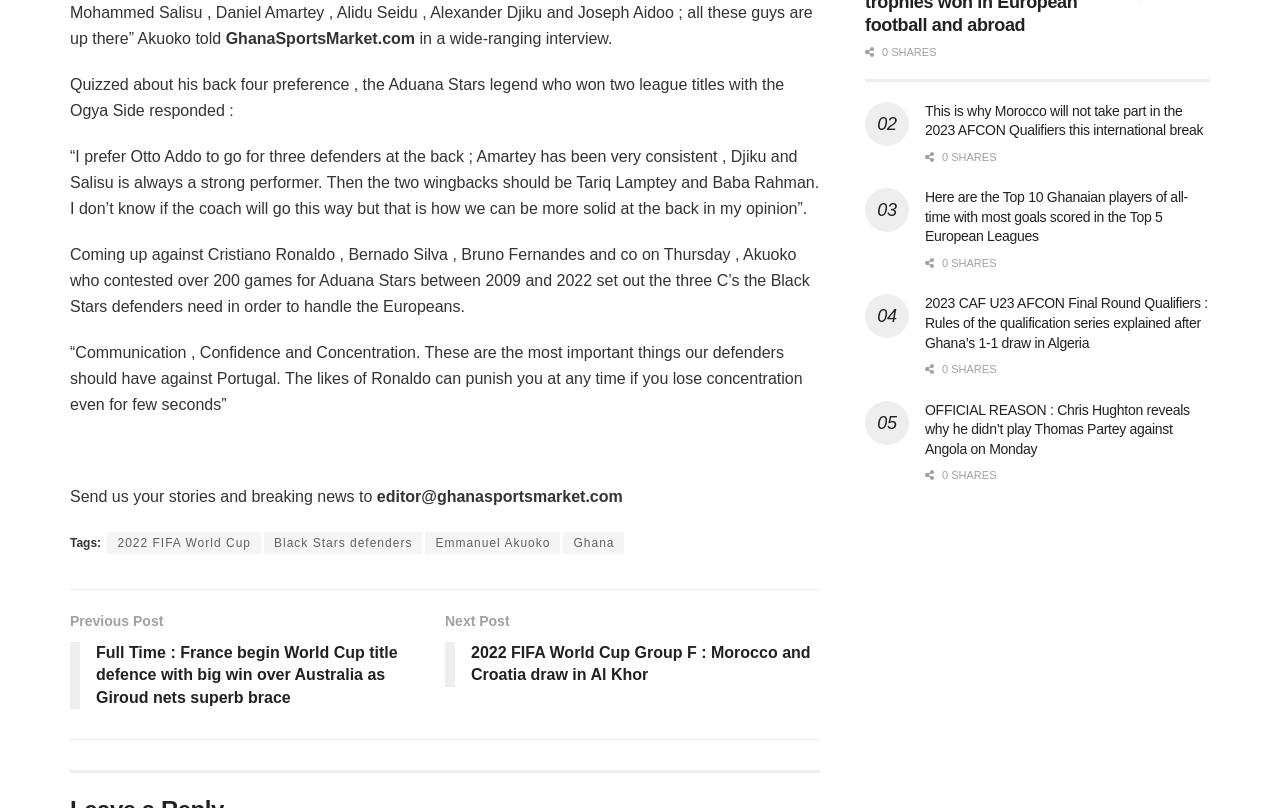Can you pinpoint the bounding box coordinates for the clickable element required for this instruction: "Read the article about Emmanuel Akuoko's opinion on Black Stars defenders"? The coordinates should be four float numbers between 0 and 1, i.e., [left, top, right, bottom].

[0.055, 0.183, 0.64, 0.268]